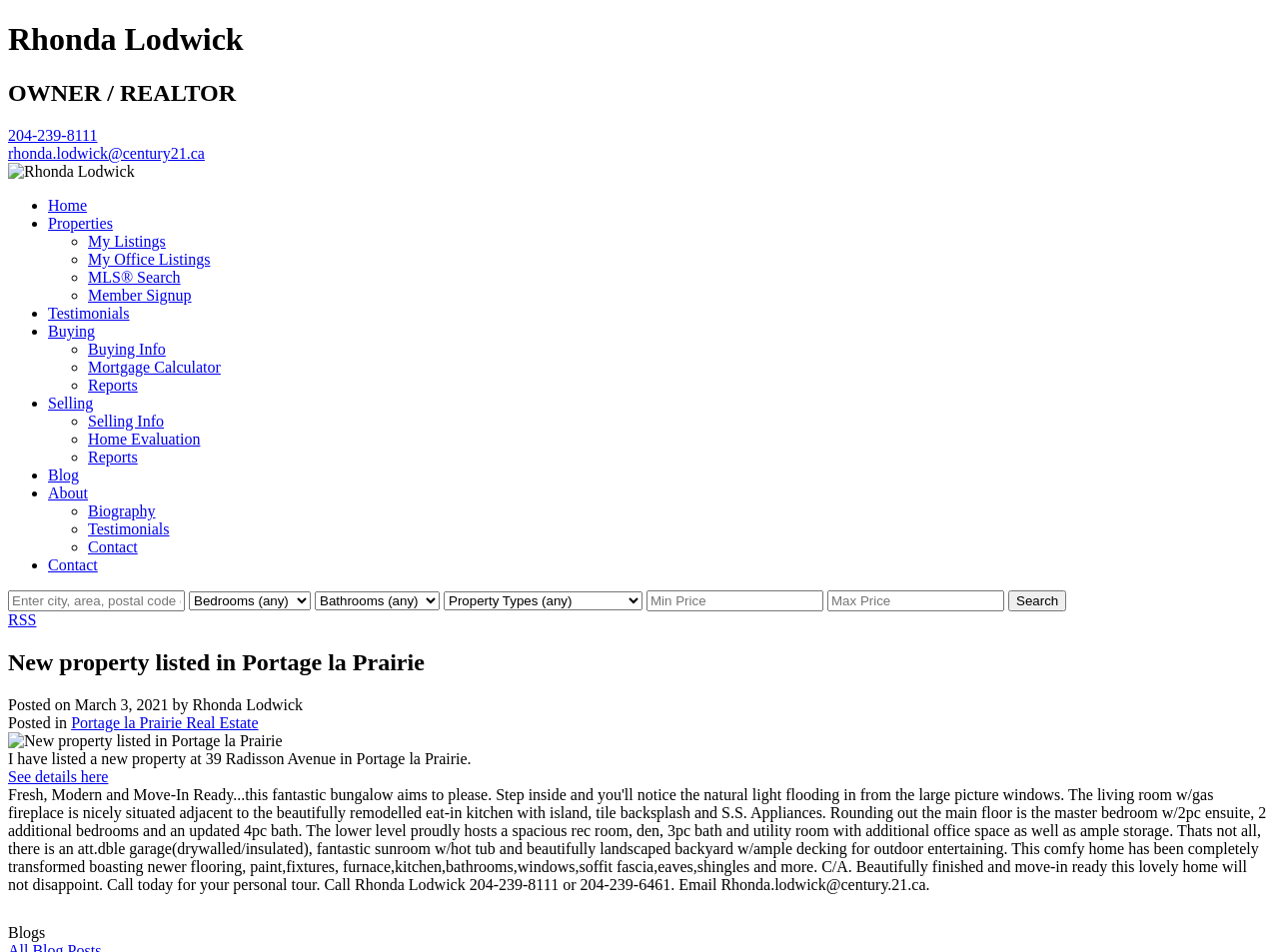Determine the bounding box coordinates for the clickable element to execute this instruction: "Read the blog". Provide the coordinates as four float numbers between 0 and 1, i.e., [left, top, right, bottom].

[0.006, 0.97, 0.035, 0.988]